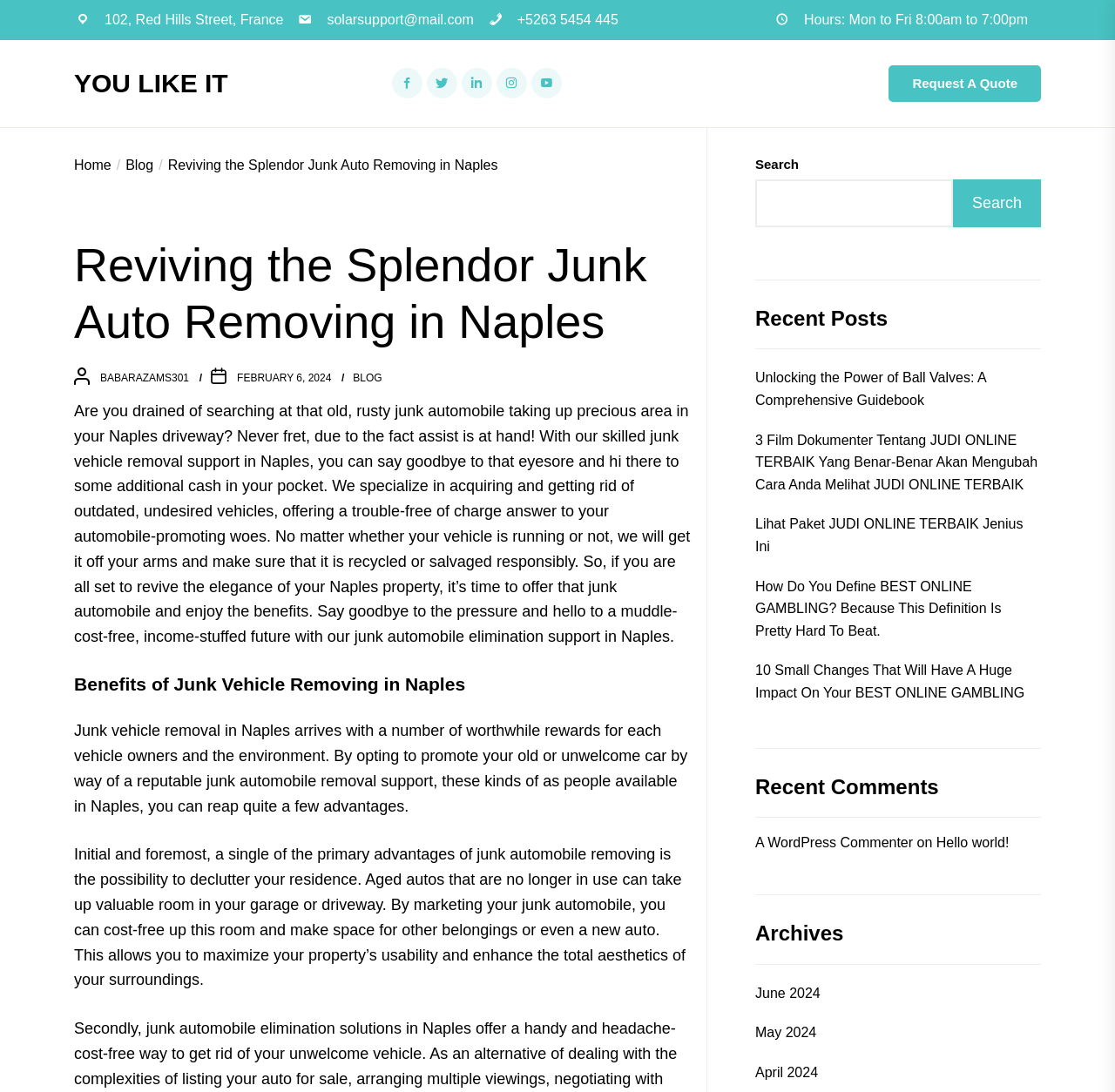Please find the main title text of this webpage.

Reviving the Splendor Junk Auto Removing in Naples